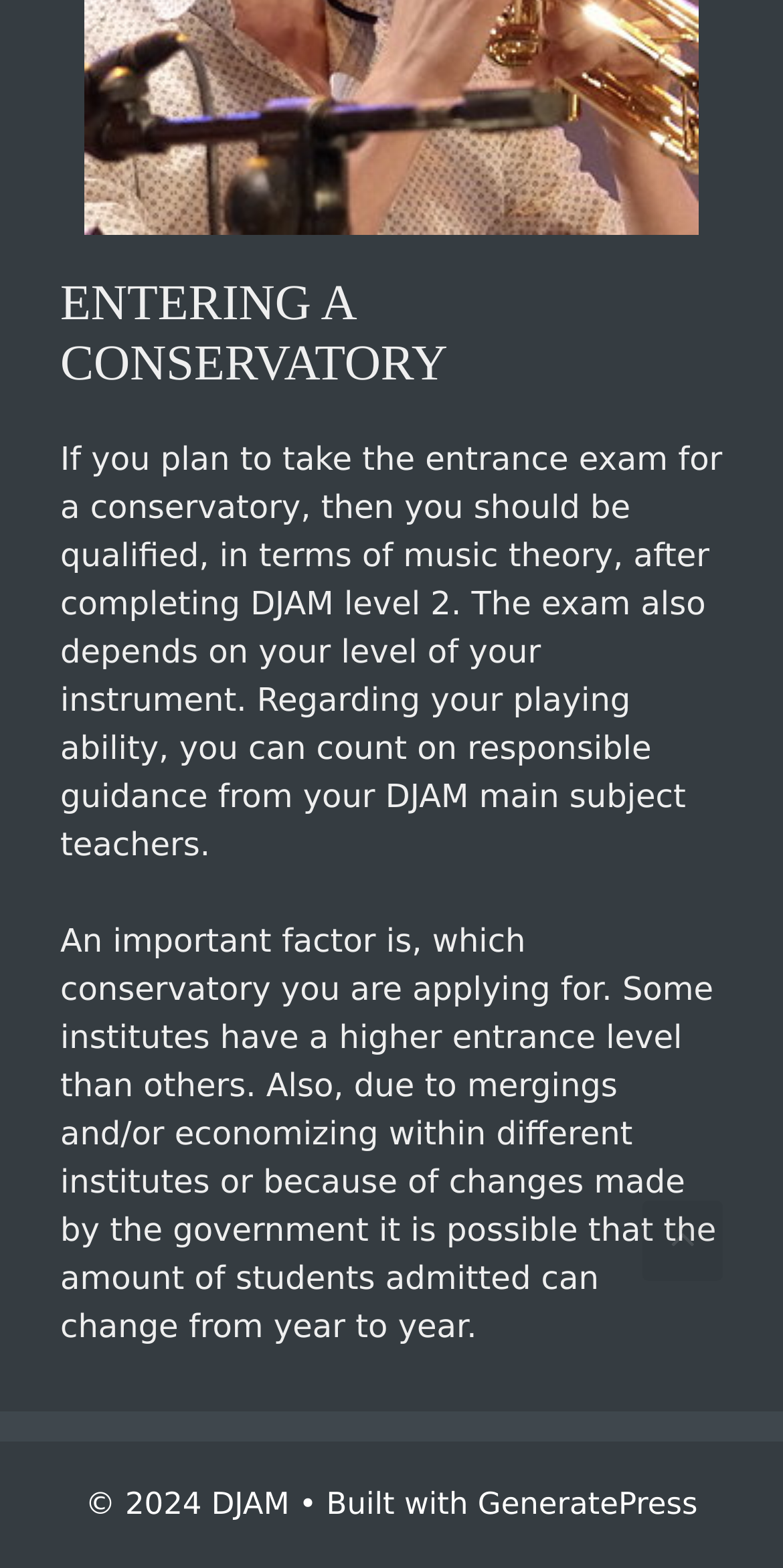Respond to the following question with a brief word or phrase:
What level of music theory is required for the conservatory entrance exam?

DJAM level 2